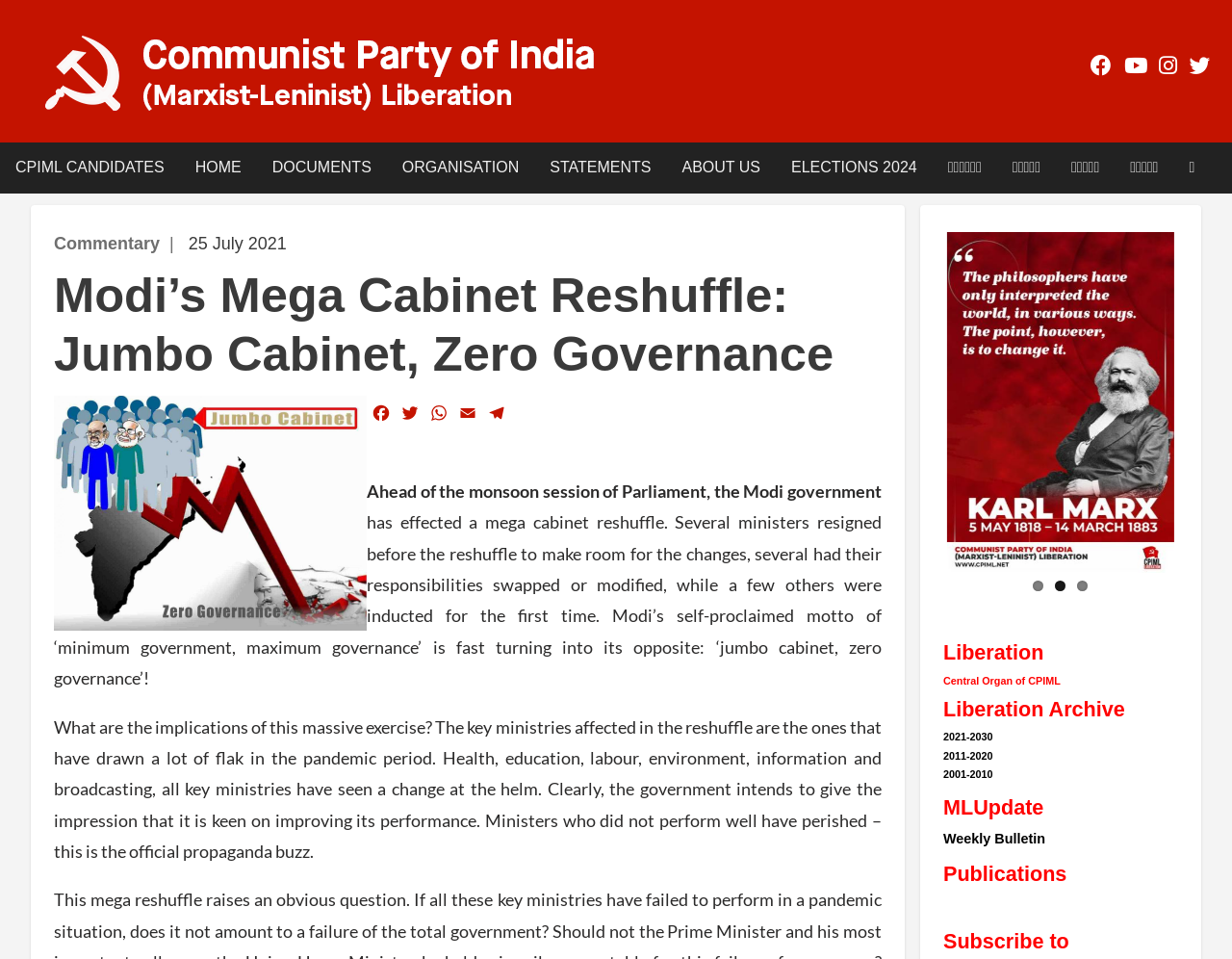Answer the question below in one word or phrase:
What are the social media platforms mentioned in the article?

Facebook, Twitter, WhatsApp, Email, Telegram